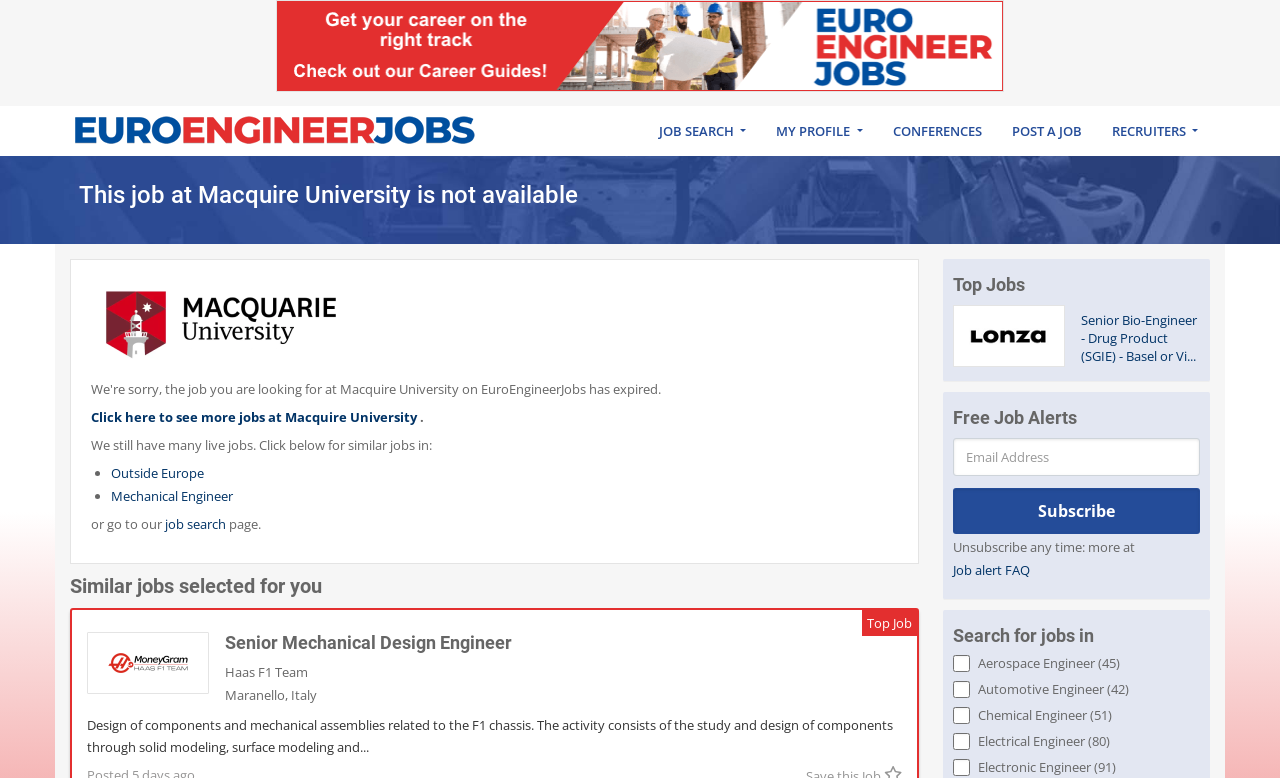Find the bounding box of the element with the following description: "Post a Job". The coordinates must be four float numbers between 0 and 1, formatted as [left, top, right, bottom].

[0.779, 0.136, 0.857, 0.2]